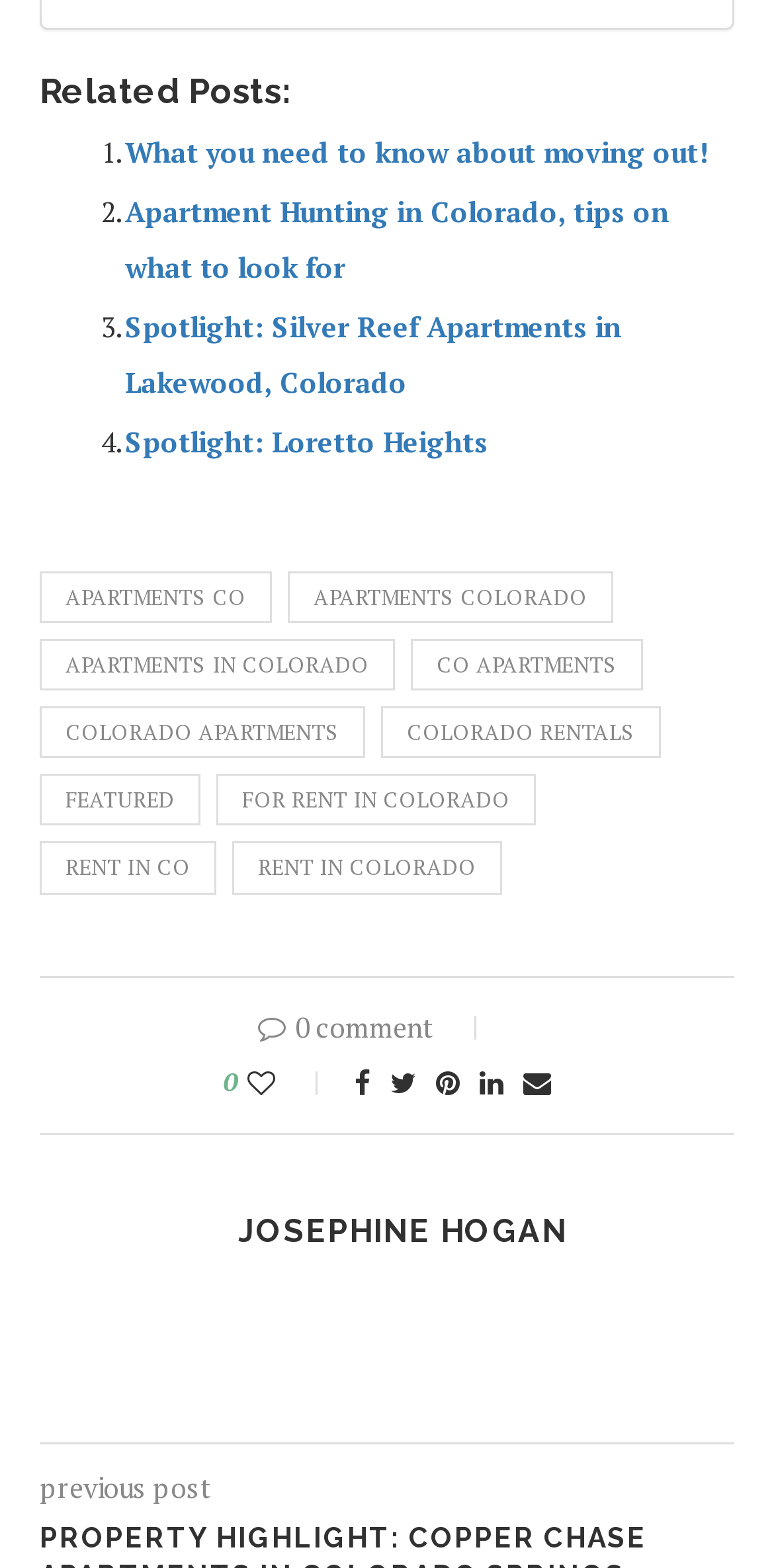Locate the bounding box coordinates of the area where you should click to accomplish the instruction: "Click on 'previous post' link".

[0.051, 0.936, 0.274, 0.96]